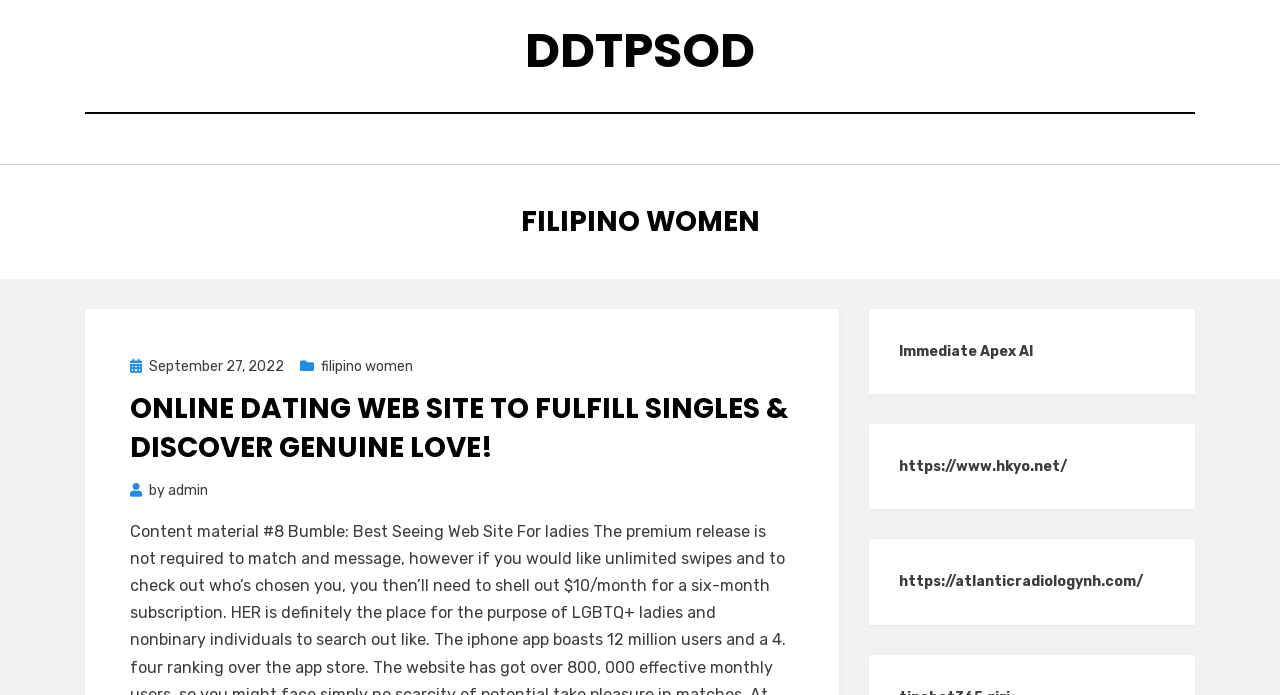What is the category of the webpage?
Refer to the image and provide a concise answer in one word or phrase.

Filipino Women